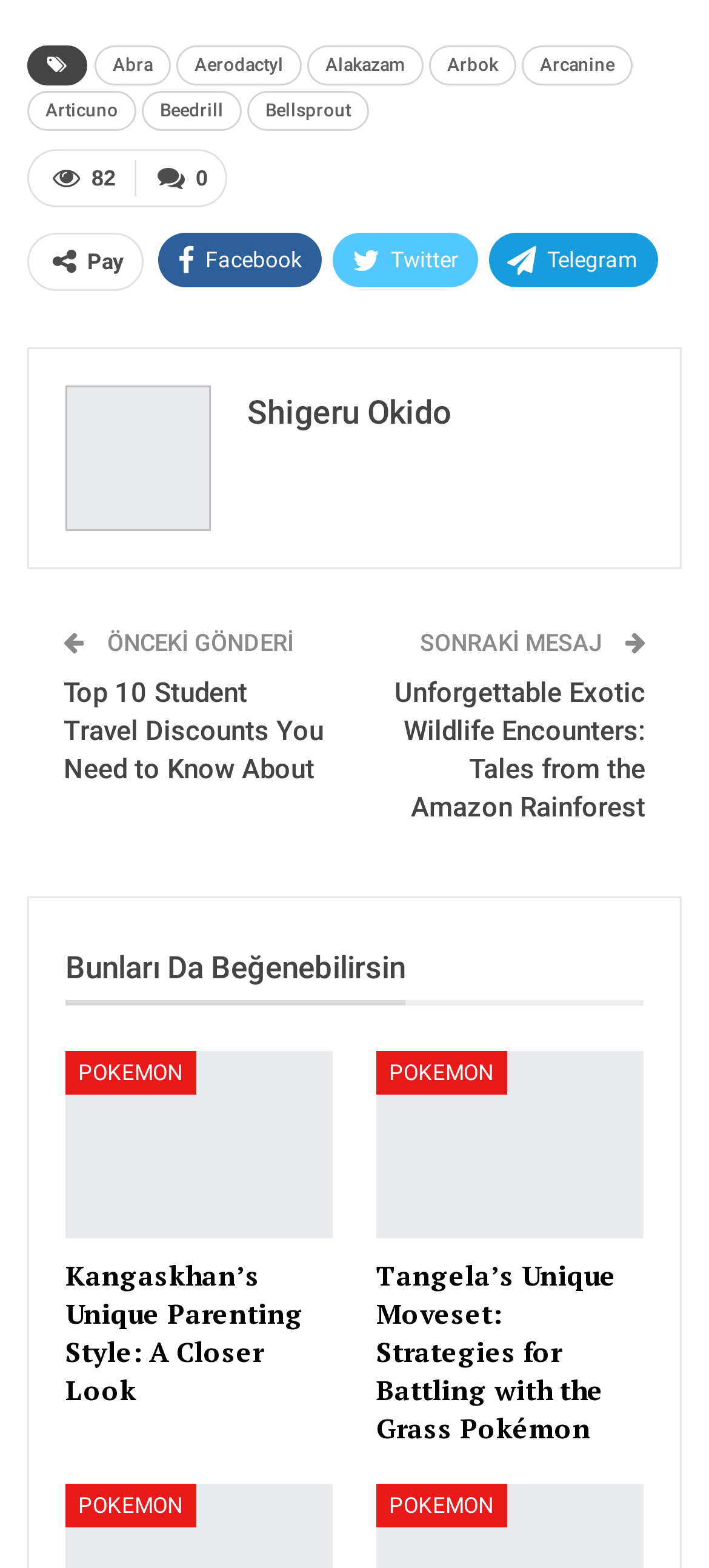Please locate the bounding box coordinates of the element that should be clicked to complete the given instruction: "Click on Top 10 Student Travel Discounts You Need to Know About".

[0.09, 0.431, 0.456, 0.501]